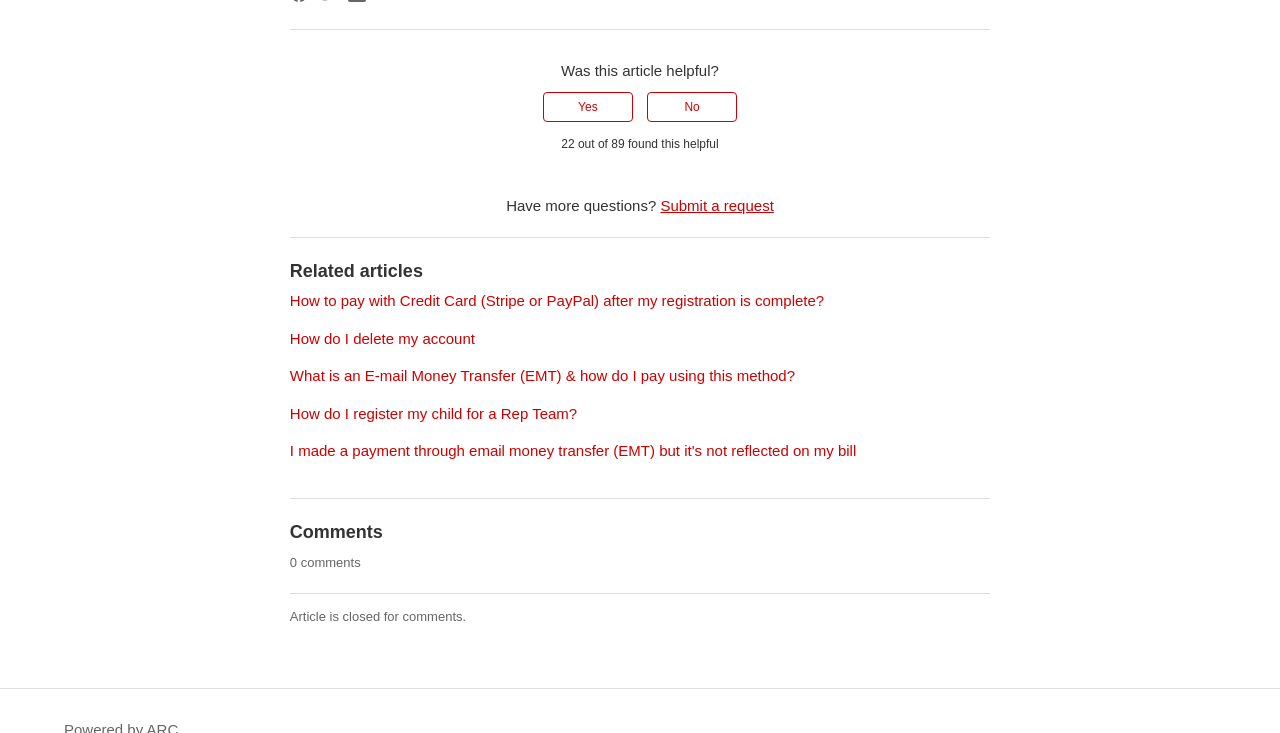How many related articles are listed on the webpage?
Answer the question with a thorough and detailed explanation.

There are 5 related articles listed on the webpage, which are 'How to pay with Credit Card (Stripe or PayPal) after my registration is complete?', 'How do I delete my account', 'What is an E-mail Money Transfer (EMT) & how do I pay using this method?', 'How do I register my child for a Rep Team?', and 'I made a payment through email money transfer (EMT) but it's not reflected on my bill'.